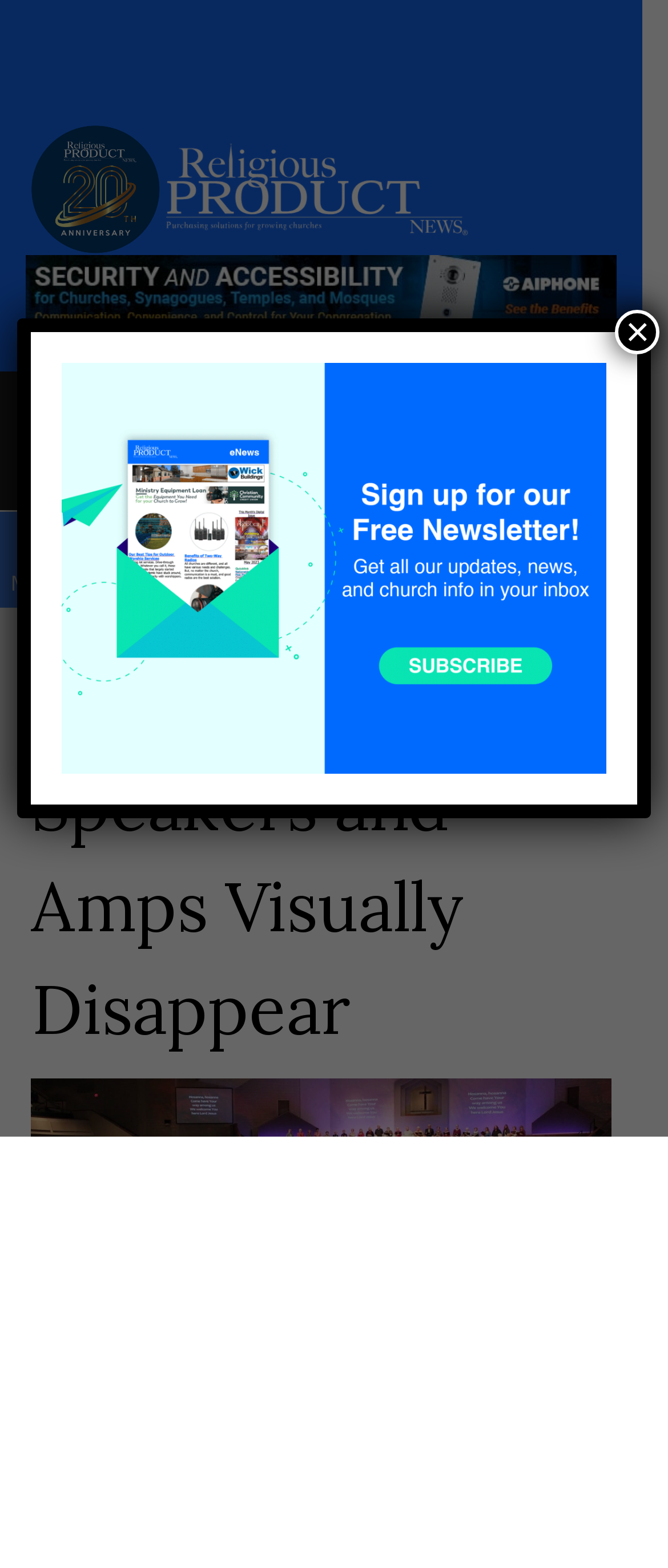Locate the bounding box coordinates of the area that needs to be clicked to fulfill the following instruction: "Close the dialog". The coordinates should be in the format of four float numbers between 0 and 1, namely [left, top, right, bottom].

[0.921, 0.198, 0.988, 0.226]